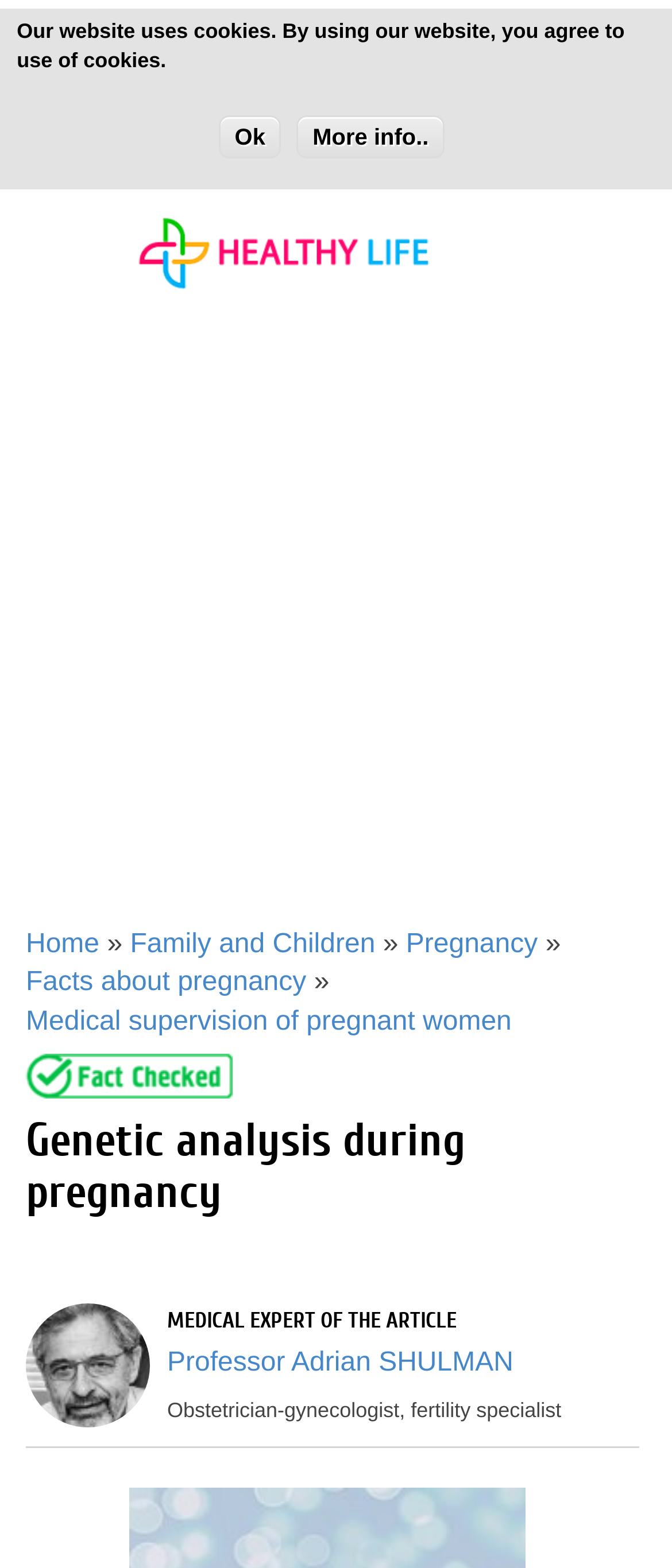Please identify the bounding box coordinates of the element I should click to complete this instruction: 'Learn about 'Medical supervision of pregnant women''. The coordinates should be given as four float numbers between 0 and 1, like this: [left, top, right, bottom].

[0.038, 0.642, 0.761, 0.661]